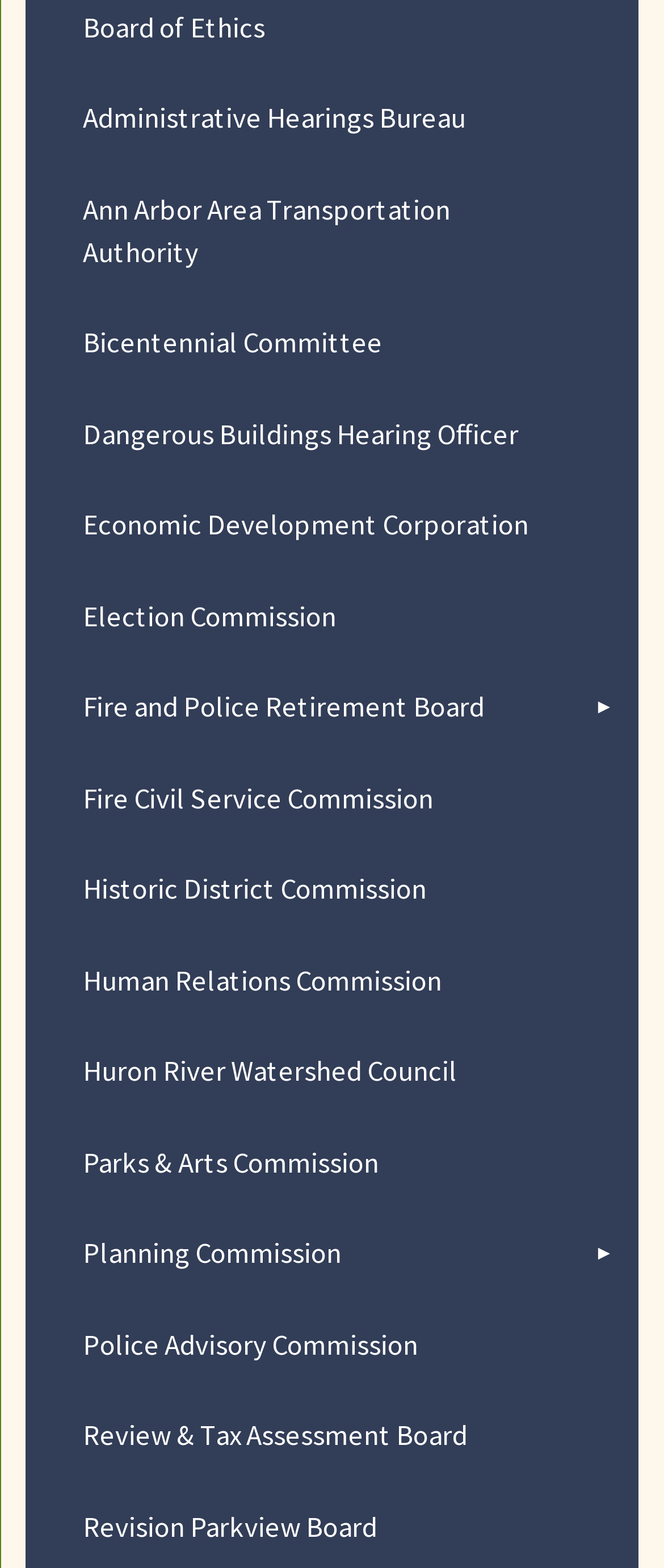Which menu item has a dropdown arrow?
Use the information from the image to give a detailed answer to the question.

I looked for 'menuitem' elements that have a corresponding link with a '►' symbol, which indicates a dropdown arrow. I found two such elements: 'Fire and Police Retirement Board' and 'Planning Commission'.